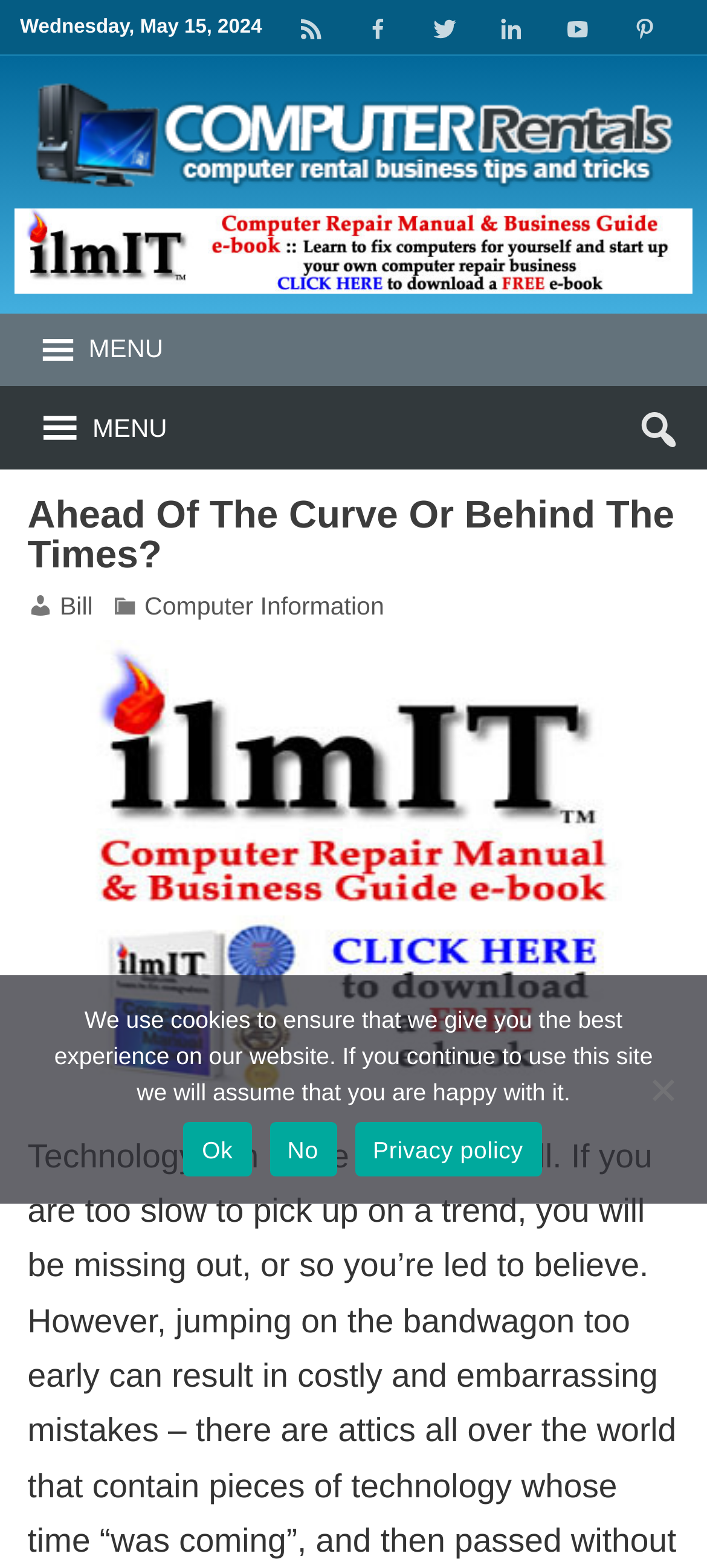Please specify the bounding box coordinates of the element that should be clicked to execute the given instruction: 'Click the Computer Information link'. Ensure the coordinates are four float numbers between 0 and 1, expressed as [left, top, right, bottom].

[0.204, 0.378, 0.543, 0.396]